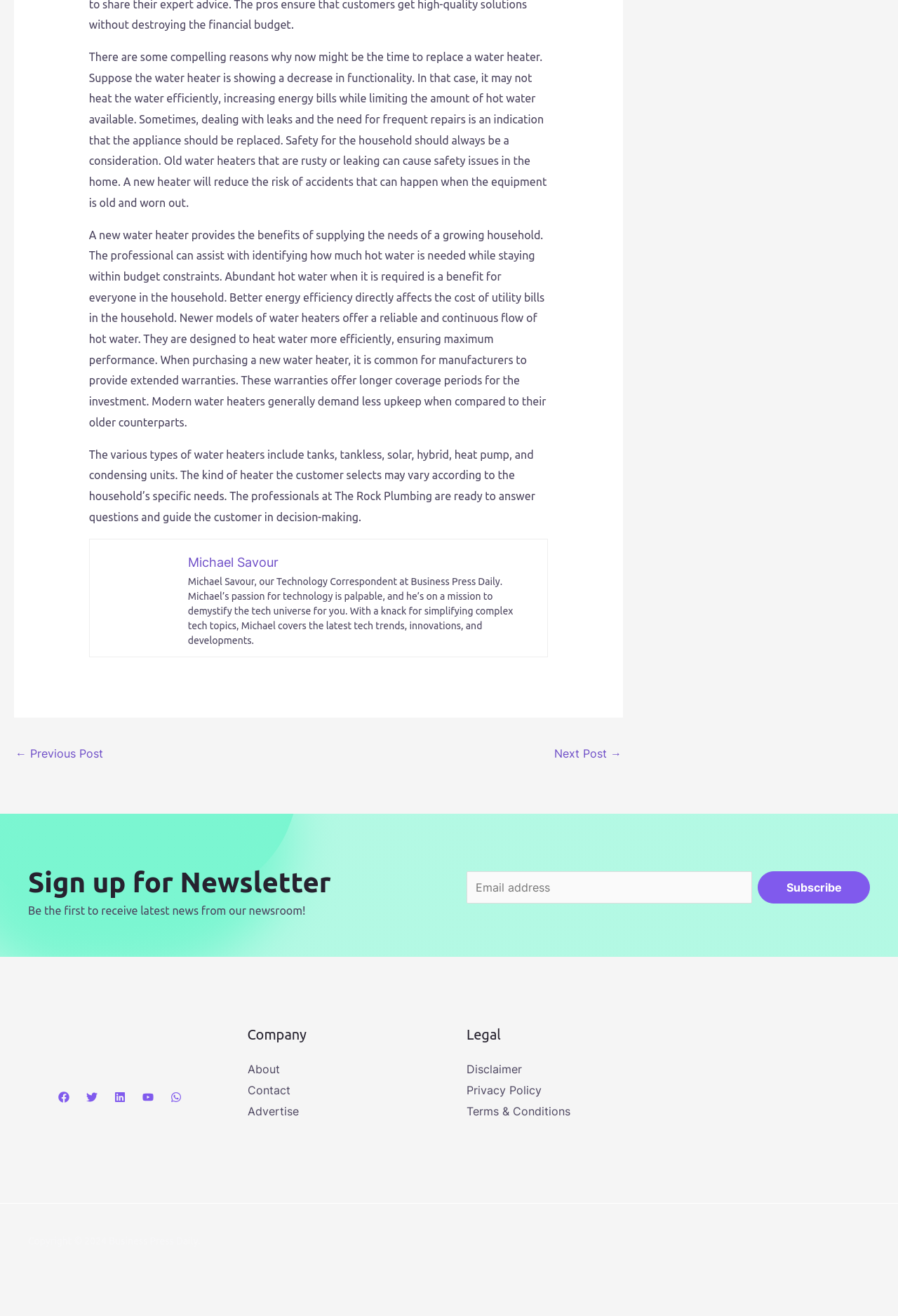What social media platforms is Business Press Daily on?
Analyze the image and deliver a detailed answer to the question.

The webpage has a footer section that lists the social media platforms Business Press Daily is on, which includes Facebook, Twitter, Linkedin, YouTube, and WhatsApp.